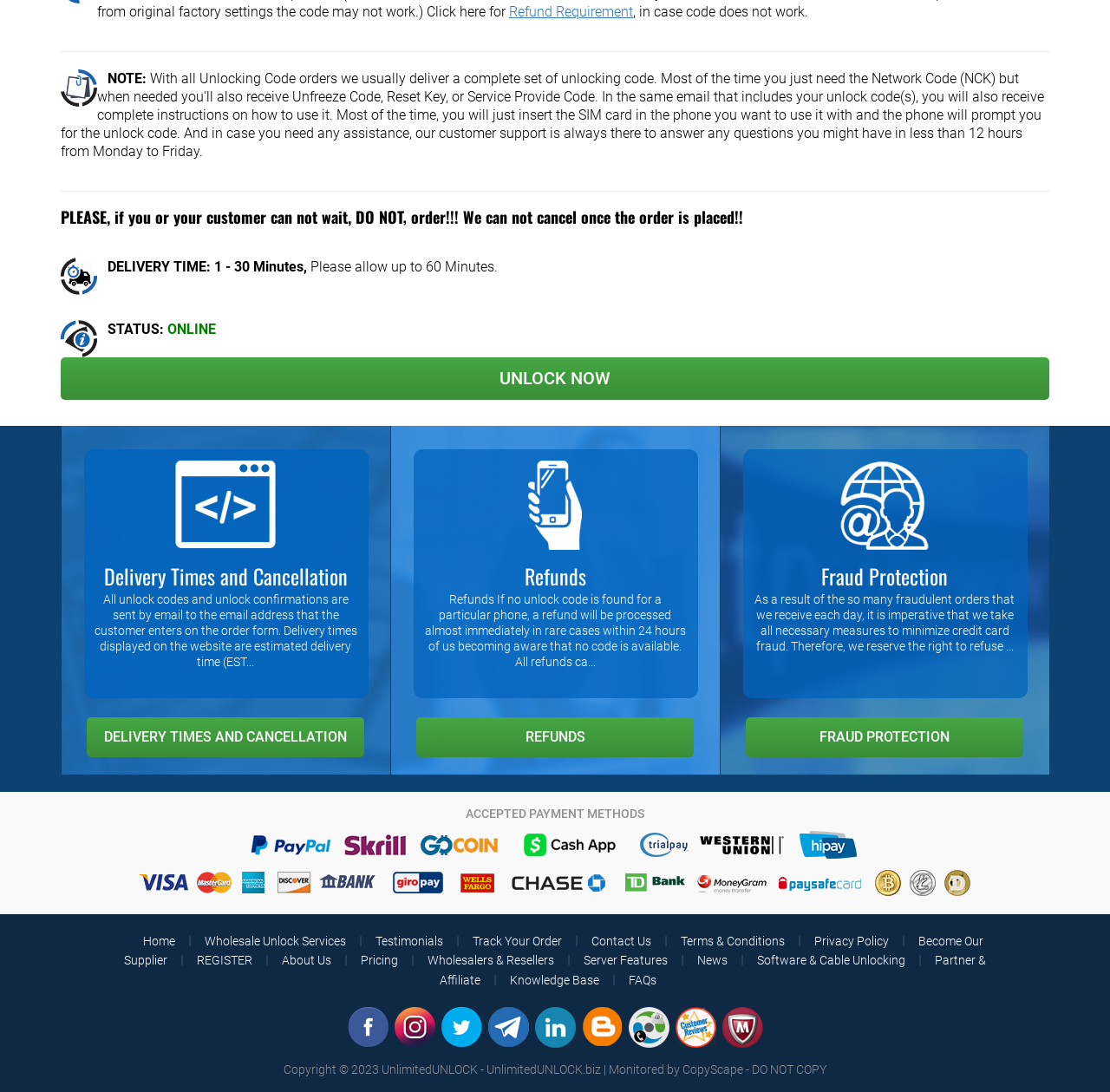Please predict the bounding box coordinates of the element's region where a click is necessary to complete the following instruction: "Check the STATUS". The coordinates should be represented by four float numbers between 0 and 1, i.e., [left, top, right, bottom].

[0.097, 0.294, 0.148, 0.309]